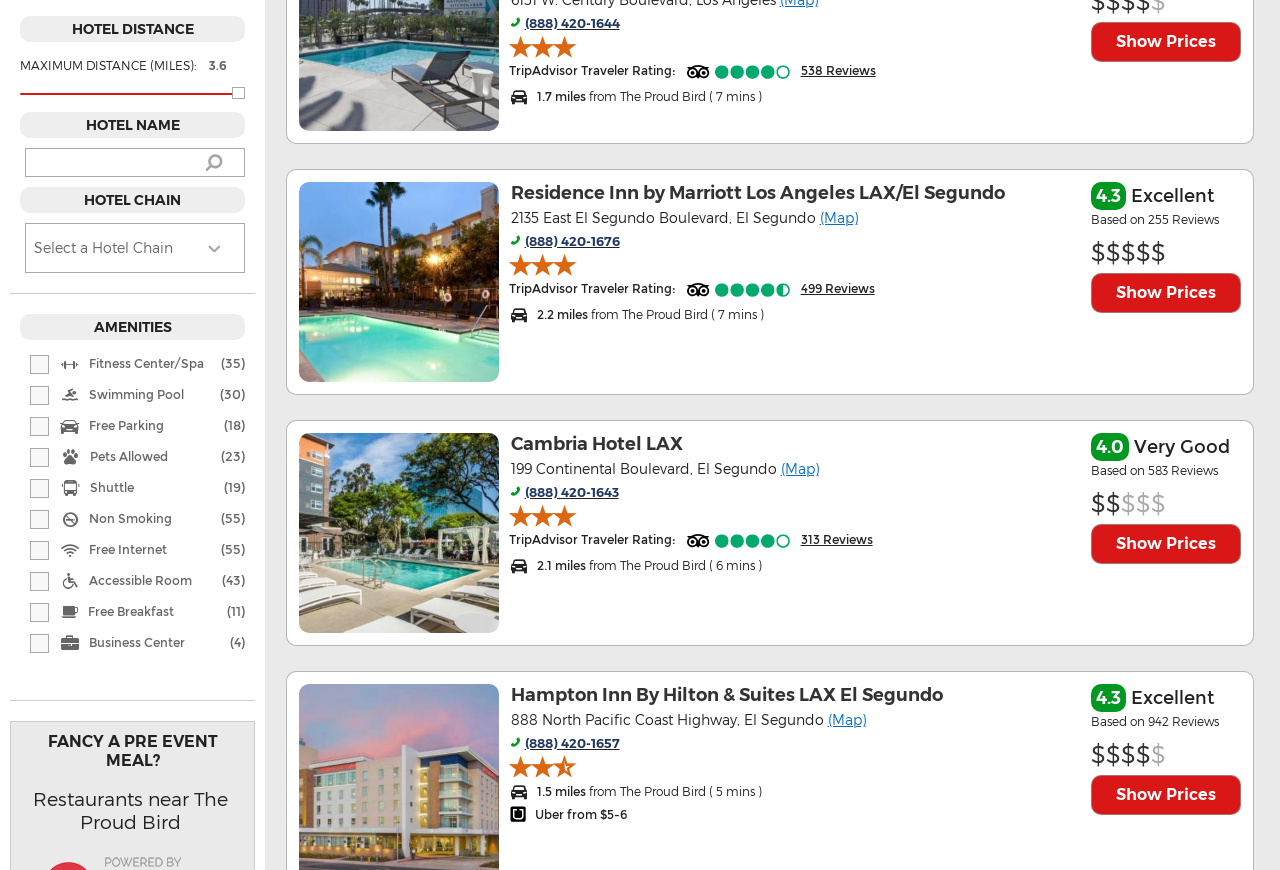Analyze the image and deliver a detailed answer to the question: How many reviews does Hampton Inn By Hilton & Suites LAX El Segundo have?

I found the number of reviews by looking at the text 'Based on 942 Reviews' below the hotel name 'Hampton Inn By Hilton & Suites LAX El Segundo'.